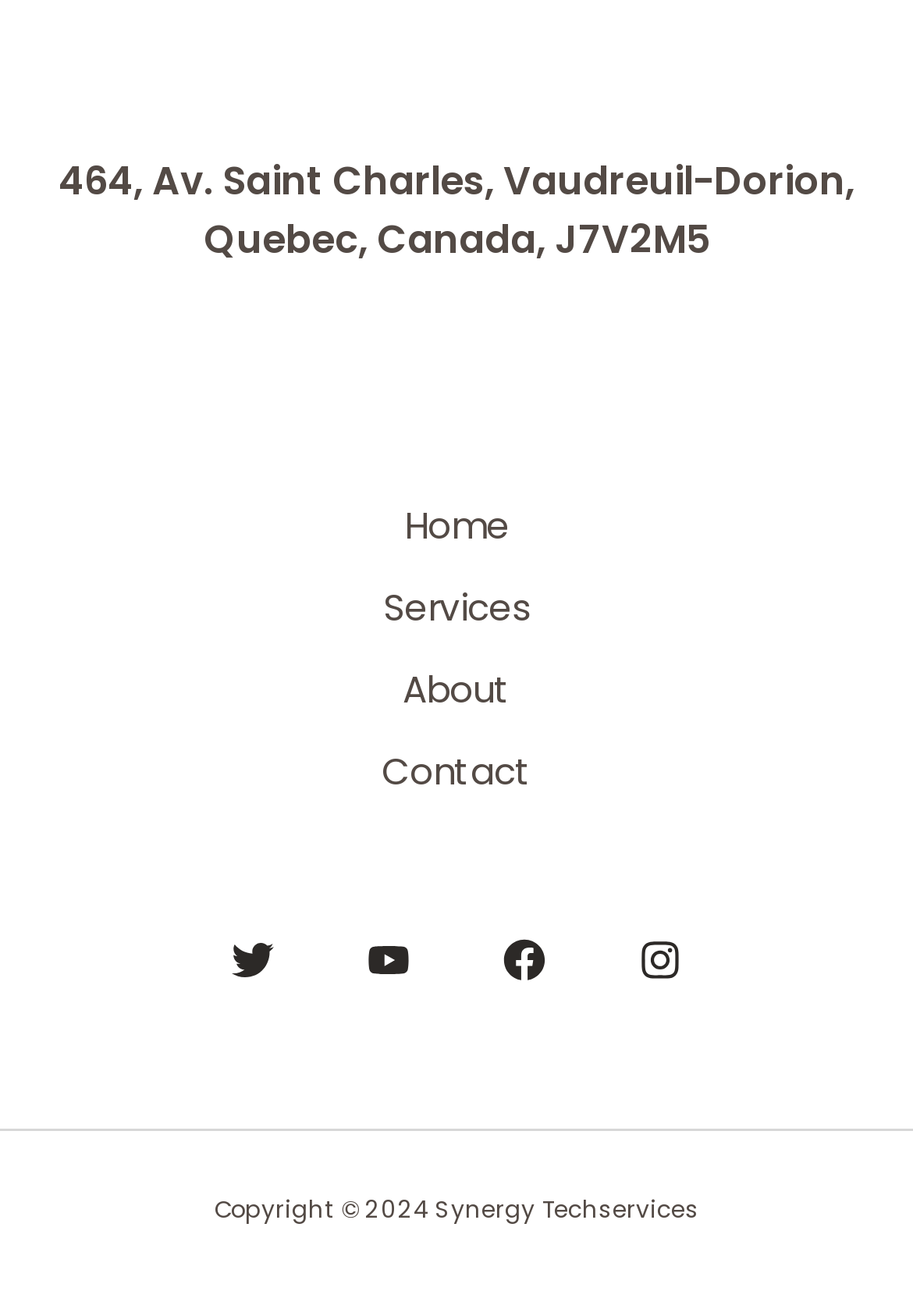Please specify the bounding box coordinates in the format (top-left x, top-left y, bottom-right x, bottom-right y), with values ranging from 0 to 1. Identify the bounding box for the UI component described as follows: aria-label="Twitter"

[0.254, 0.714, 0.3, 0.746]